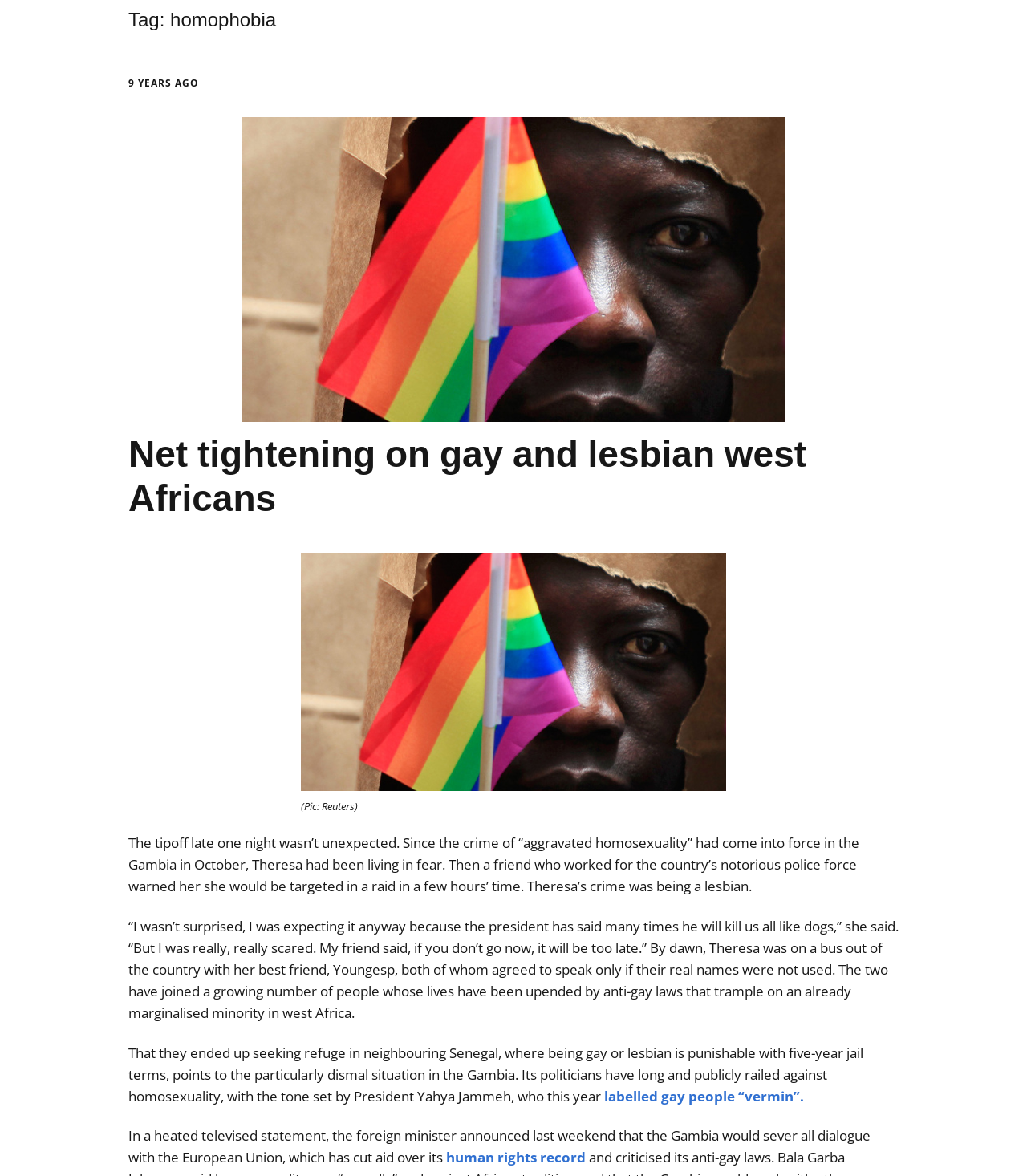Provide a short, one-word or phrase answer to the question below:
What is the topic of this article?

Homophobia